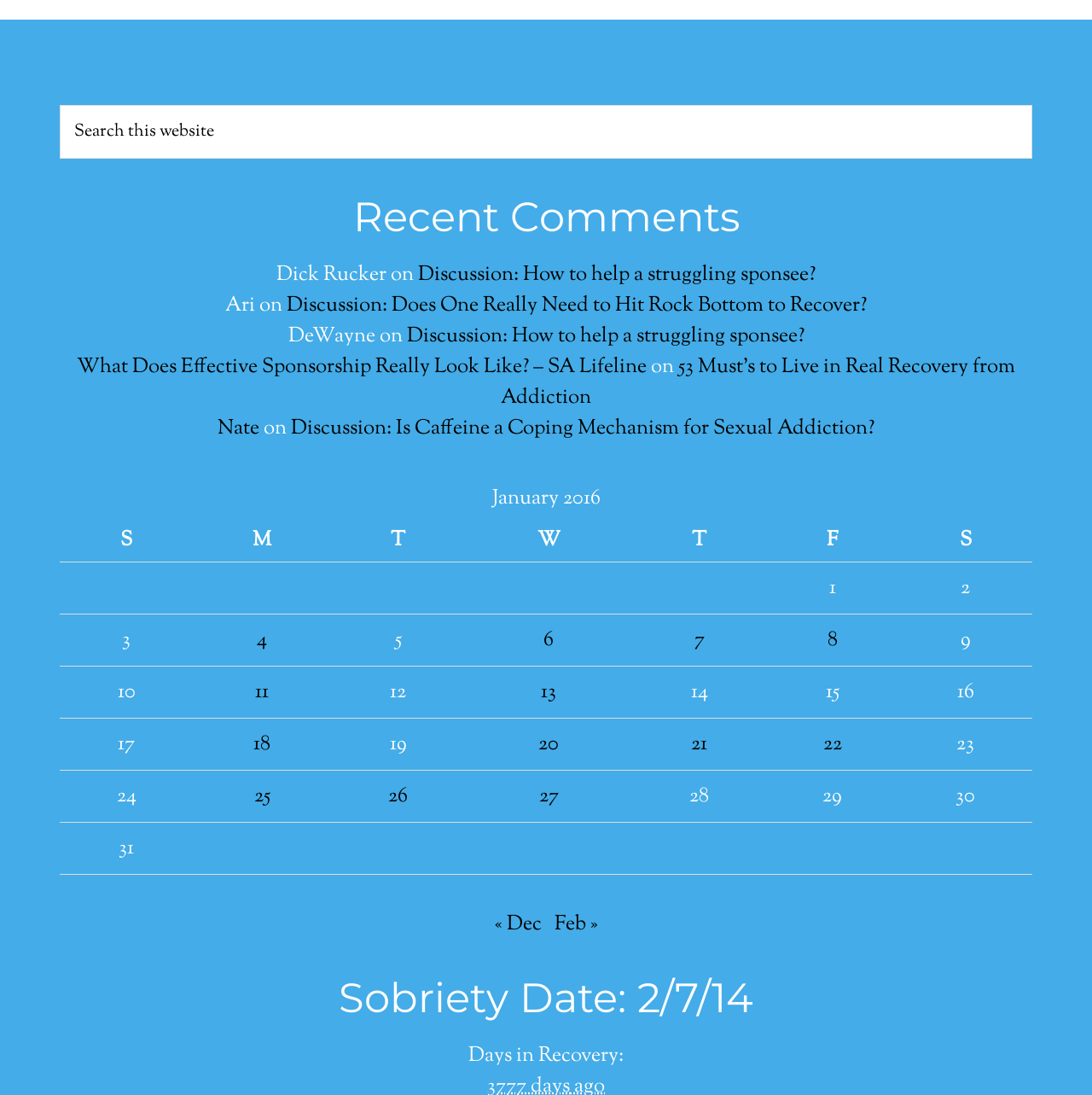Determine the bounding box coordinates for the area you should click to complete the following instruction: "View recent comments".

[0.055, 0.176, 0.945, 0.221]